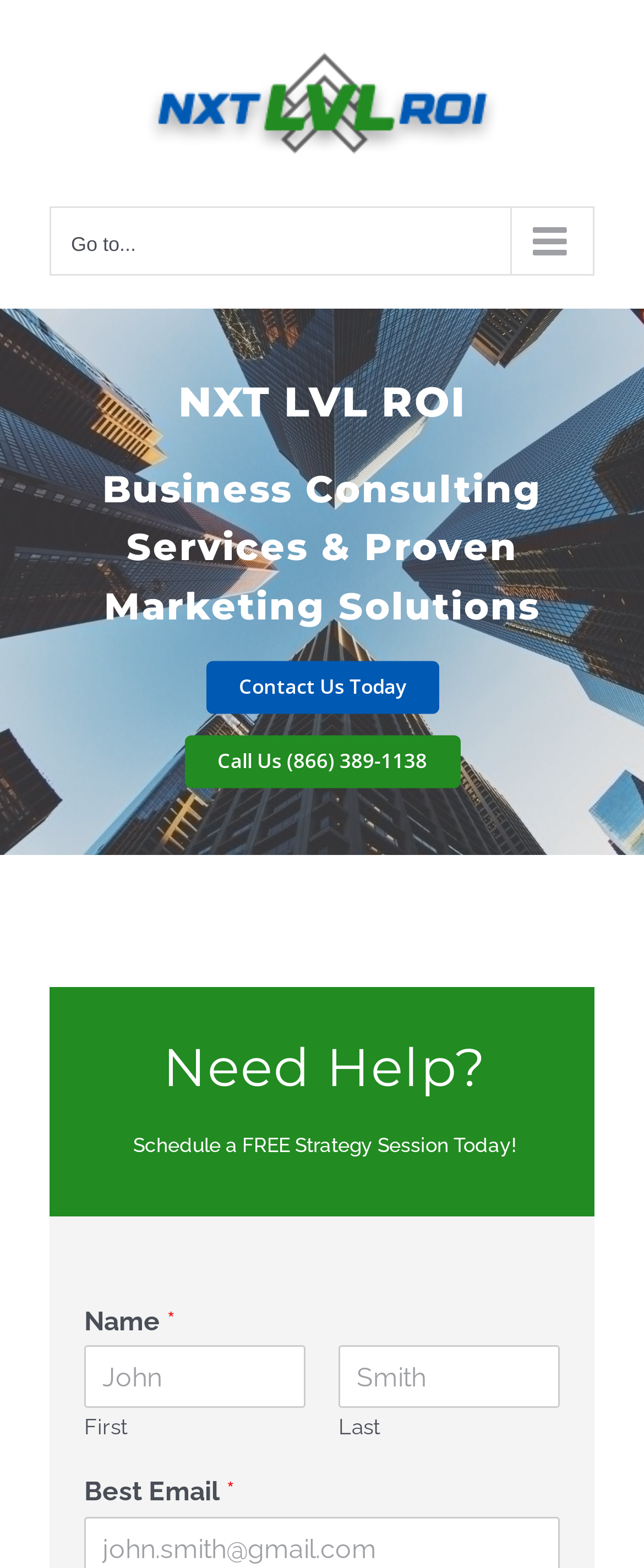What is the phone number to call?
Please provide a comprehensive answer based on the details in the screenshot.

The phone number can be found in the link 'Call Us (866) 389-1138' located below the 'Contact Us Today' link.